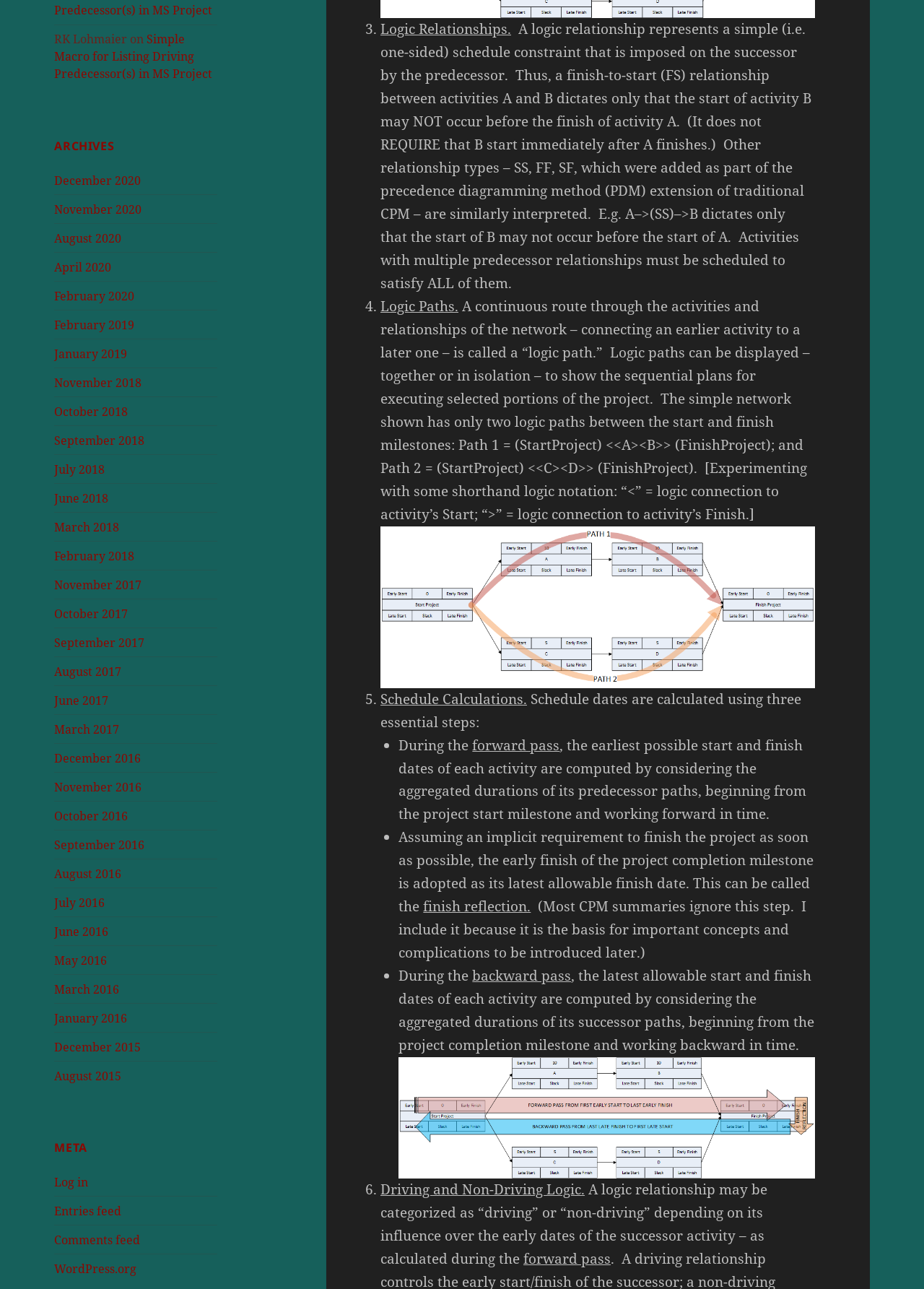Find the bounding box coordinates of the element to click in order to complete this instruction: "View archives for December 2020". The bounding box coordinates must be four float numbers between 0 and 1, denoted as [left, top, right, bottom].

[0.059, 0.134, 0.153, 0.146]